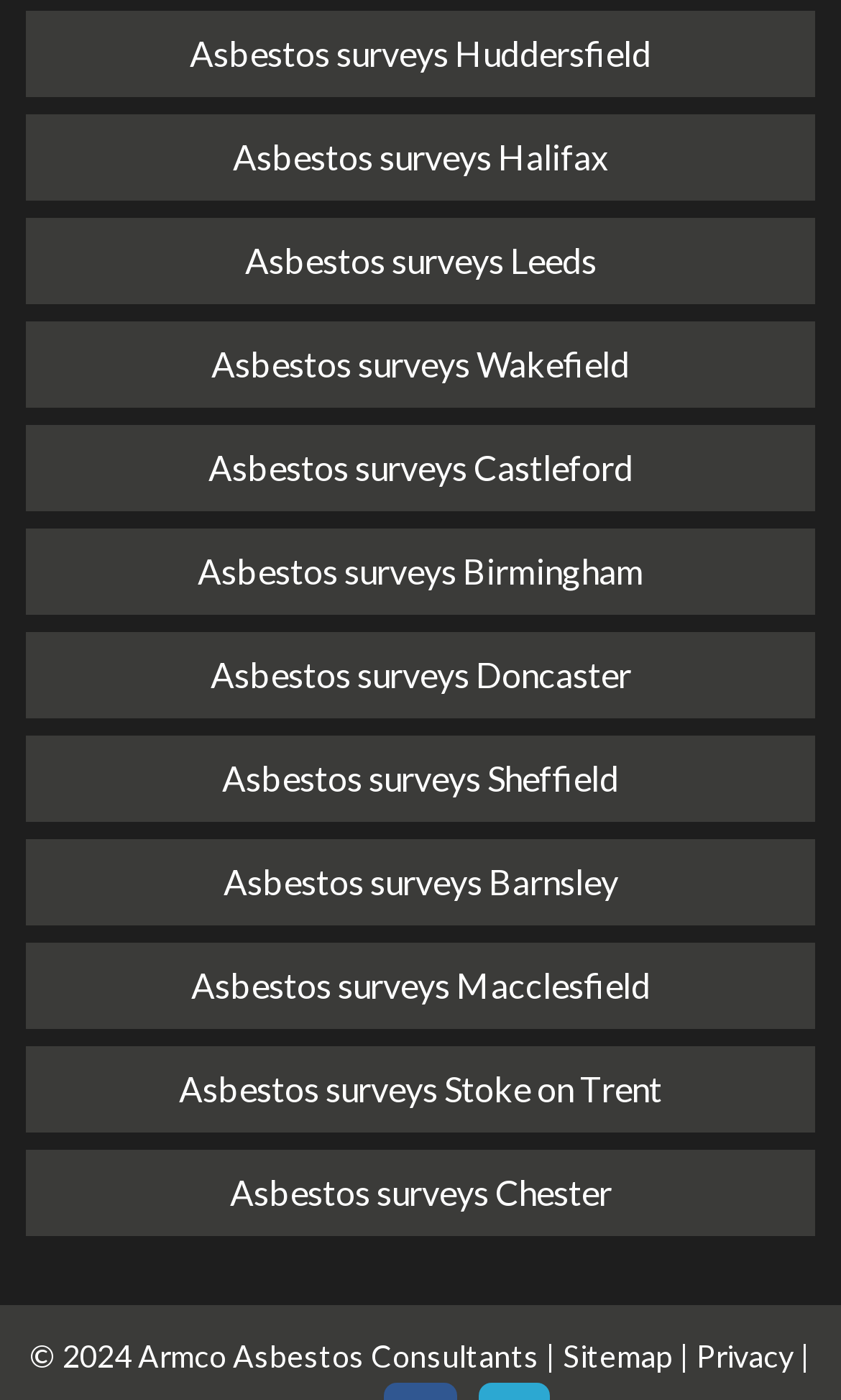How many asbestos survey locations are listed?
Based on the image, respond with a single word or phrase.

11